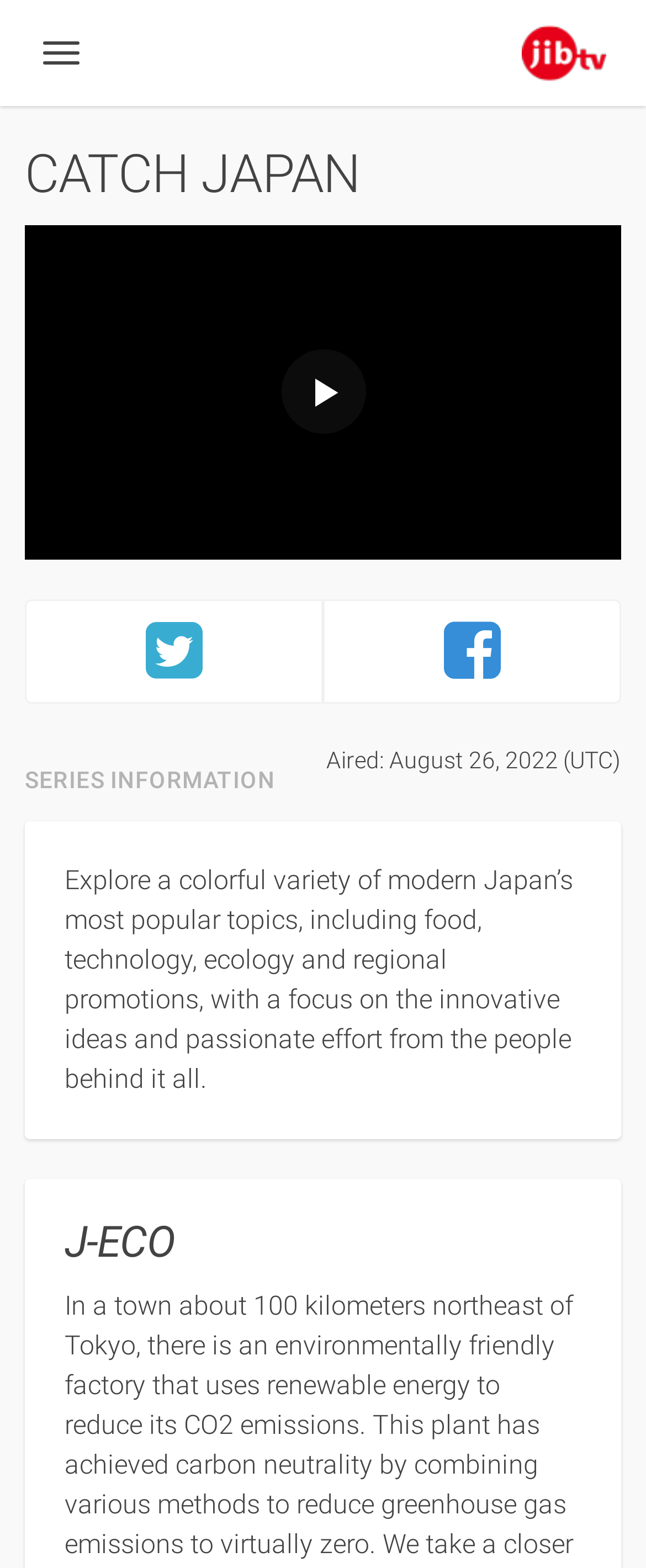What is the name of the broadcasting company?
Could you answer the question with a detailed and thorough explanation?

The name of the broadcasting company can be found in the top-right corner of the webpage, where it is written as 'Japan International Broadcasting Inc.' next to the company's logo.